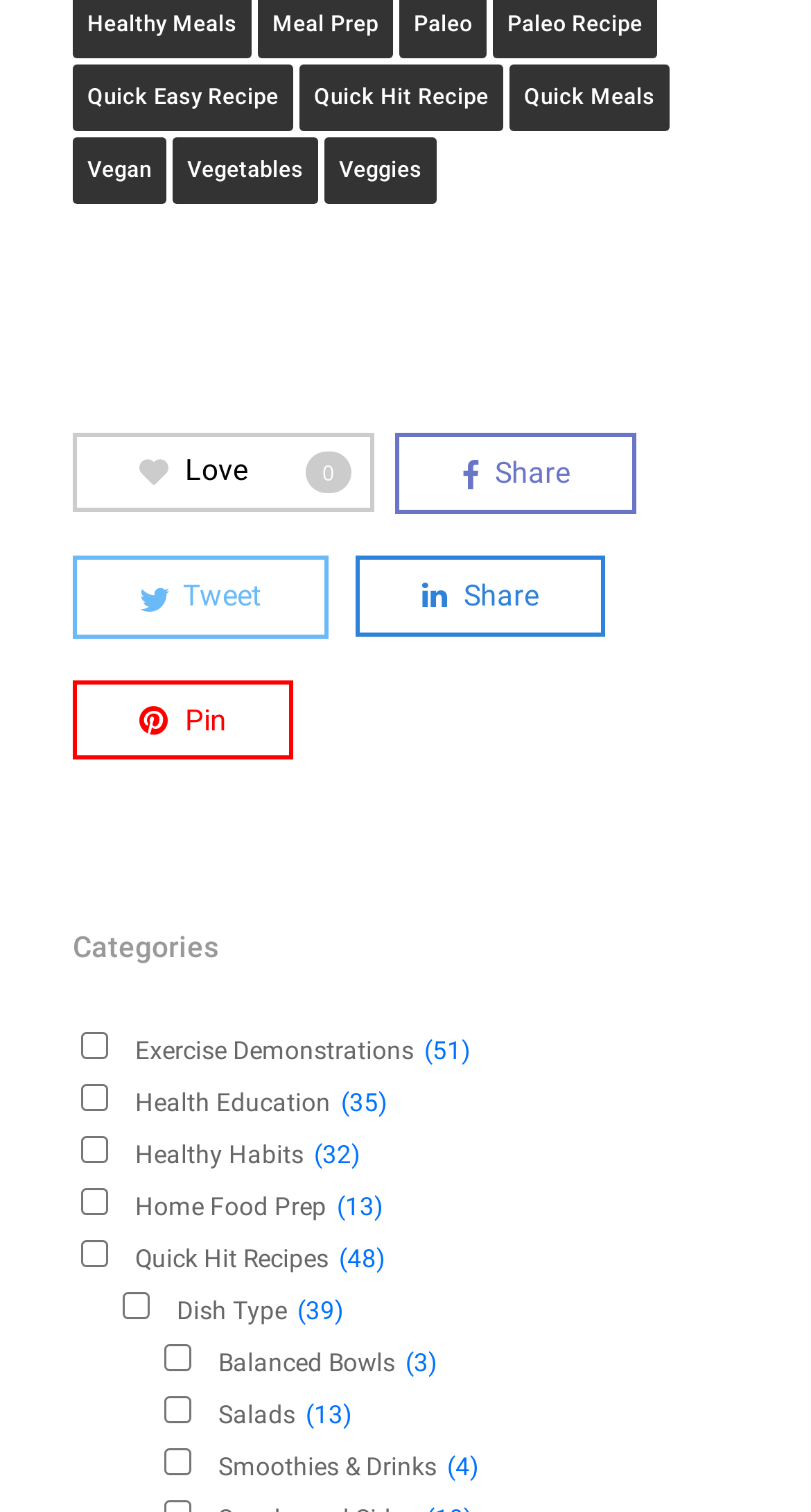Respond with a single word or short phrase to the following question: 
What is the theme of the webpage?

Food and Health